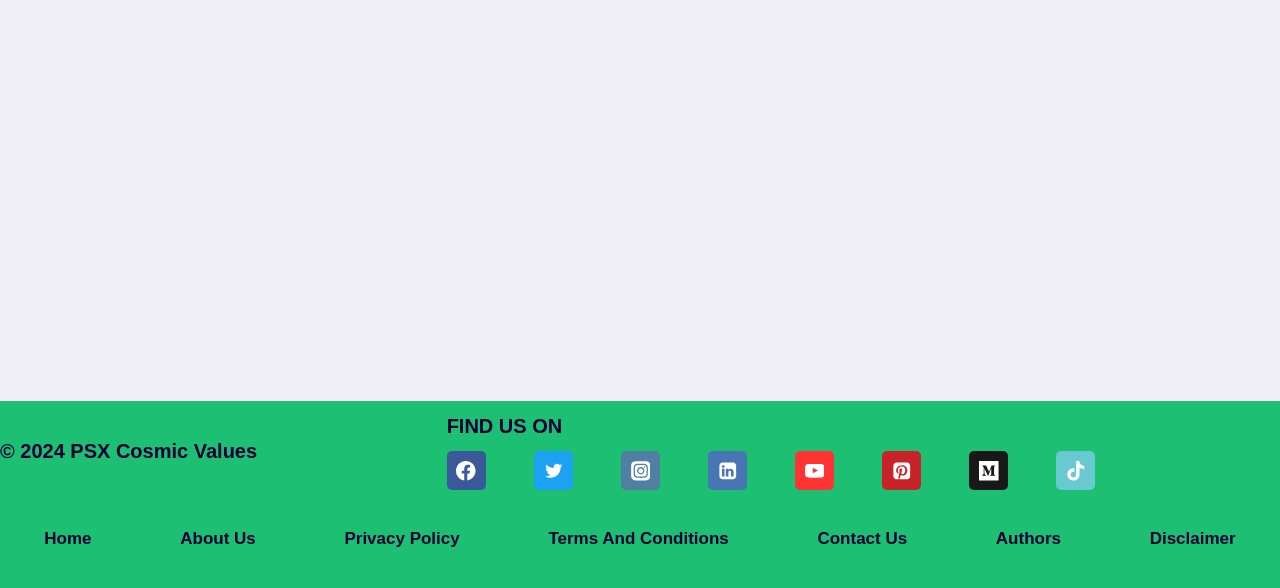How many social media links are there?
Can you provide an in-depth and detailed response to the question?

I counted the number of links with images of social media platforms, including Facebook, Twitter, Instagram, Linkedin, YouTube, Pinterest, Medium, and TikTok.